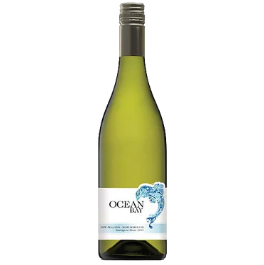What is the color of the screw cap?
We need a detailed and meticulous answer to the question.

The caption specifically mentions that the bottle is sealed with a grey screw cap, indicating the color of the cap.